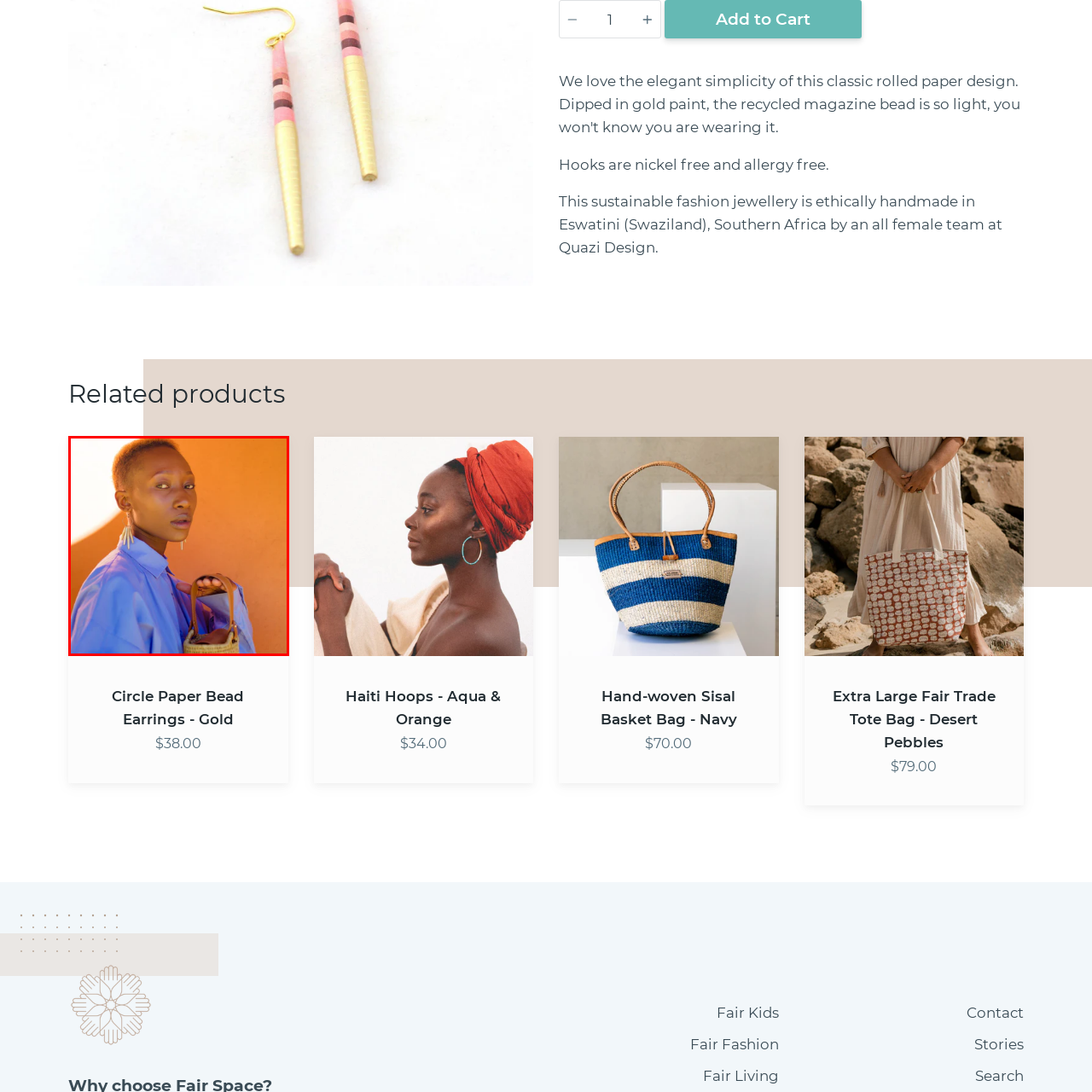Focus your attention on the image enclosed by the red boundary and provide a thorough answer to the question that follows, based on the image details: What is the dominant color of the backdrop?

The model is posing against a warm, orange backdrop that enhances her natural beauty, creating a striking visual effect.